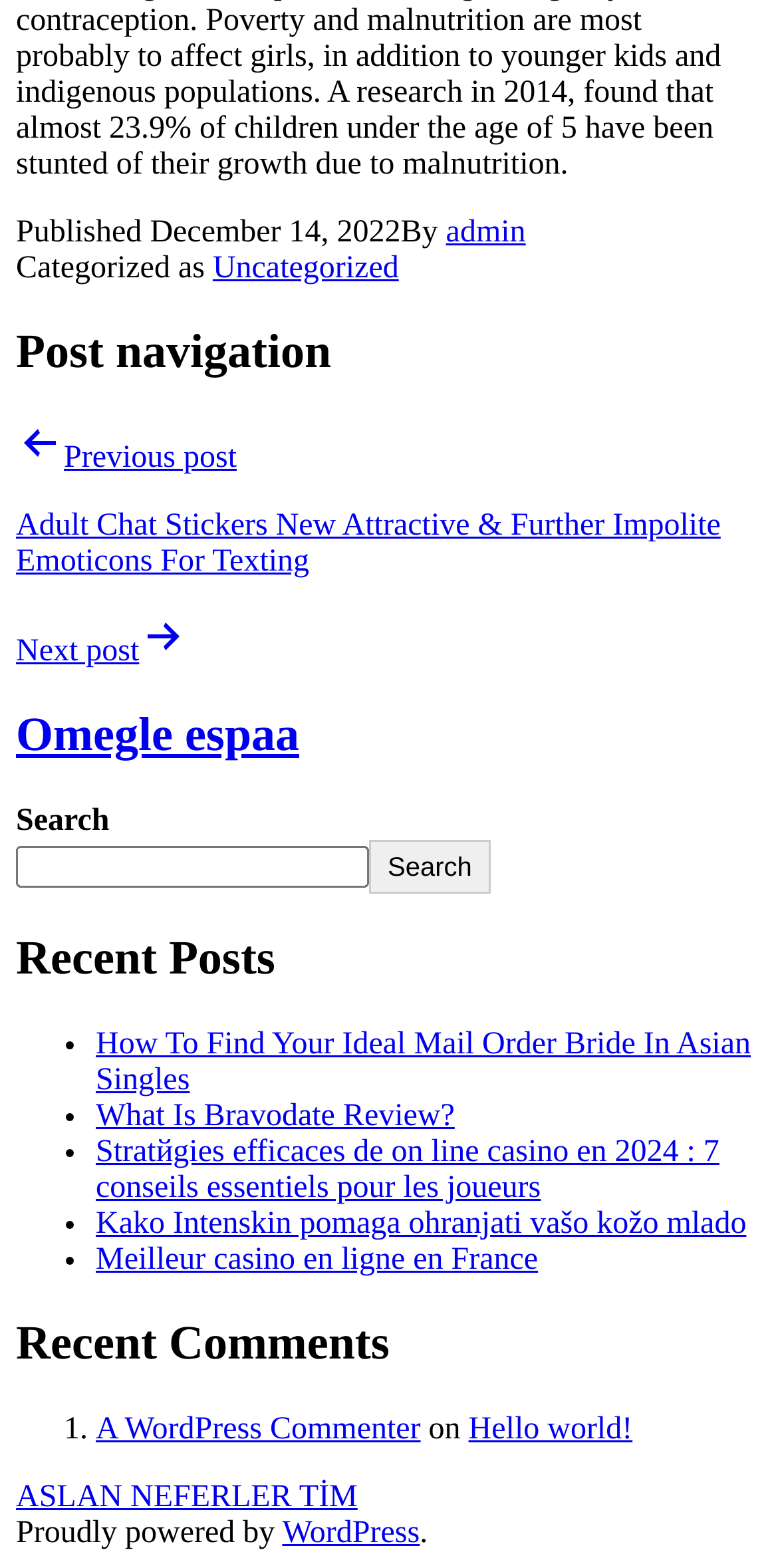Locate the bounding box coordinates of the clickable area to execute the instruction: "View recent posts". Provide the coordinates as four float numbers between 0 and 1, represented as [left, top, right, bottom].

[0.021, 0.596, 0.979, 0.63]